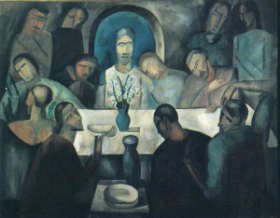What is the central figure in the composition?
Use the information from the image to give a detailed answer to the question.

The caption describes the composition as featuring Jesus at the center, surrounded by his disciples, and highlights the central figure of Jesus with a bright blue background.